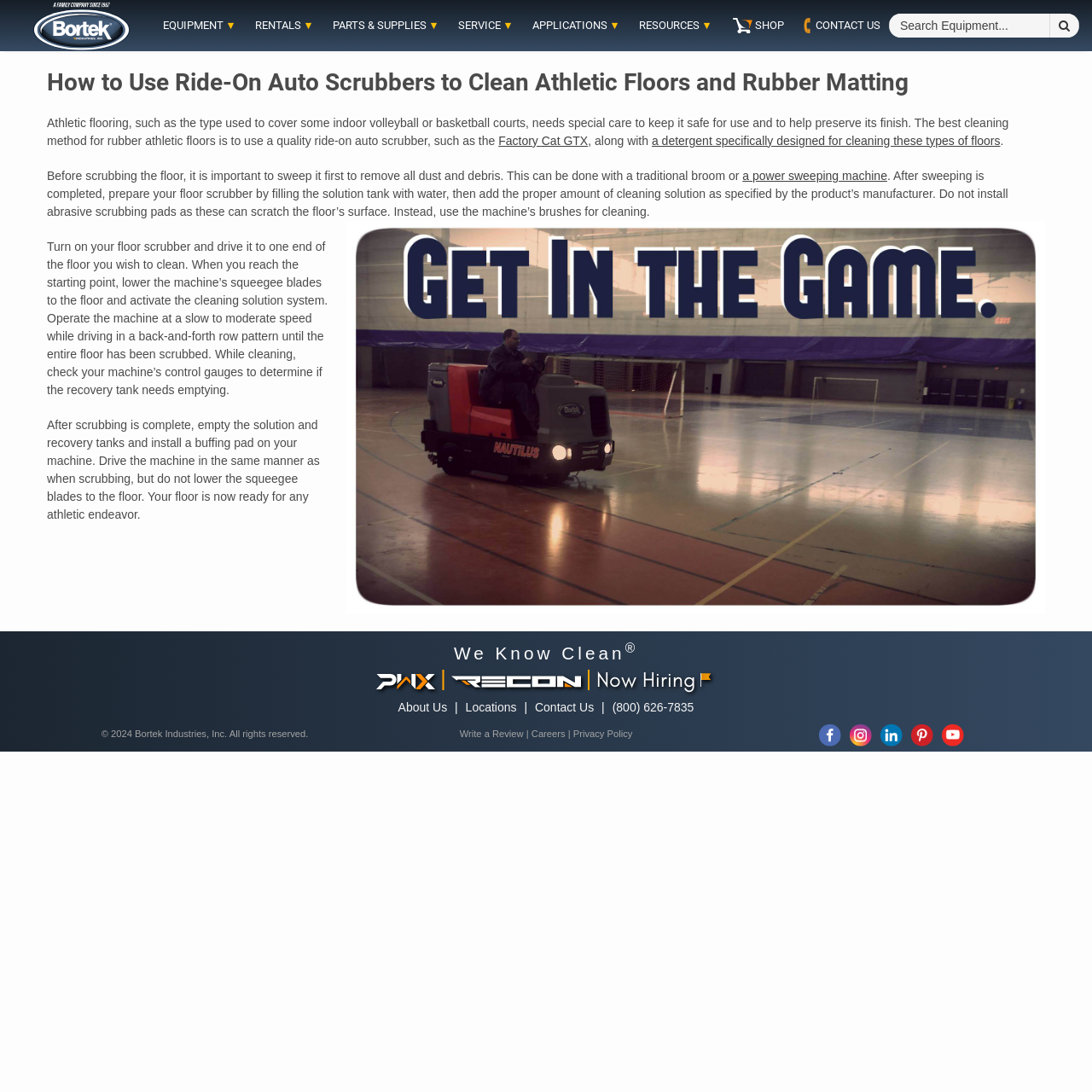What social media platforms does the company have?
Use the image to give a comprehensive and detailed response to the question.

The company has a presence on multiple social media platforms, including Facebook, Instagram, LinkedIn, Pinterest, and YouTube, which are listed at the bottom of the webpage, allowing users to connect with the company on these platforms.